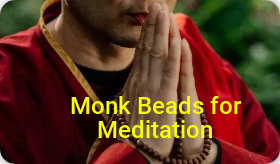Answer this question using a single word or a brief phrase:
What is the purpose of the monk beads?

Counting mantras or breaths